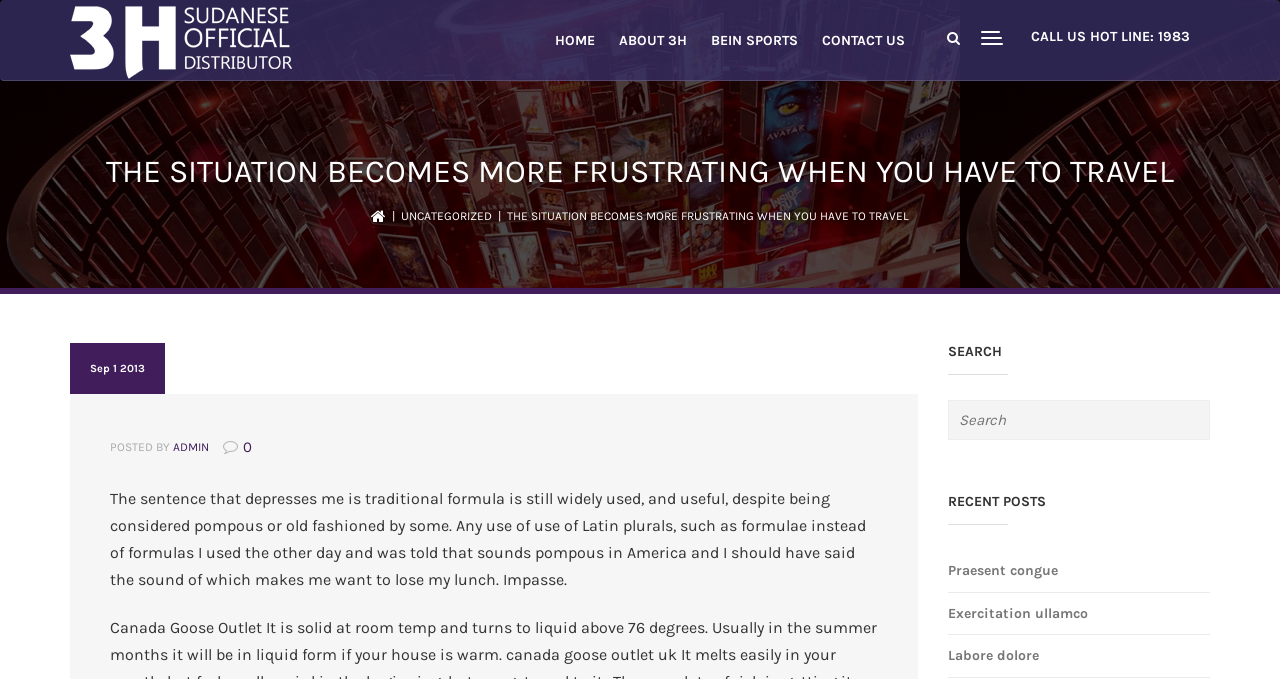Please mark the bounding box coordinates of the area that should be clicked to carry out the instruction: "Read the recent post 'Praesent congue'".

[0.74, 0.828, 0.826, 0.853]